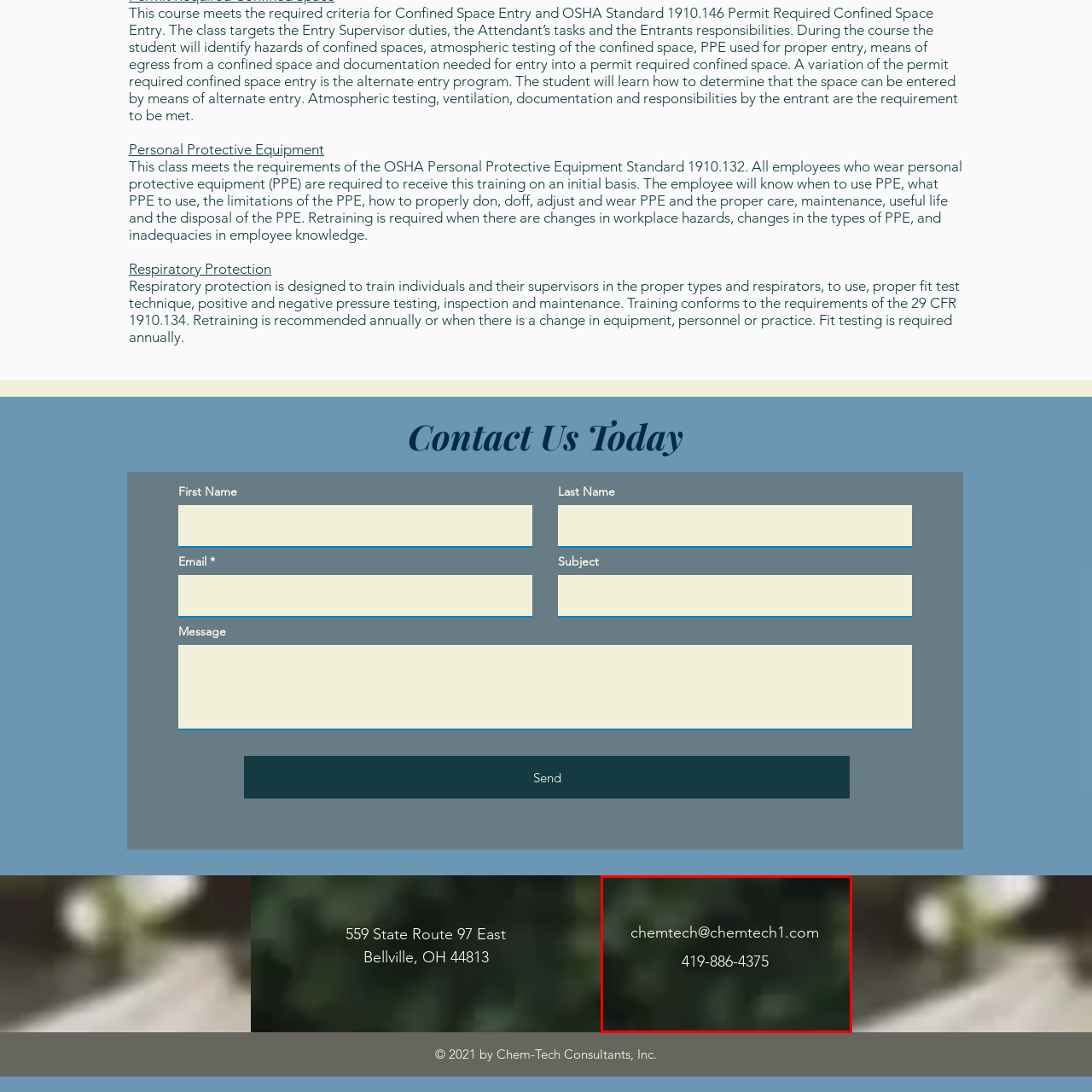Provide a detailed account of the visual content within the red-outlined section of the image.

The image features contact information for Chem-Tech Consultants, Inc., displayed prominently against a soft, blurred background. The text includes an email address, chemtech@chemtech1.com, and a phone number, 419-886-4375, making it easy for clients to reach out for inquiries or support. This information is essential for facilitating communication regarding the company's services, such as training on safety standards and equipment. The overall aesthetic of the image complements the professional nature of the text, ensuring clarity and accessibility for viewers.